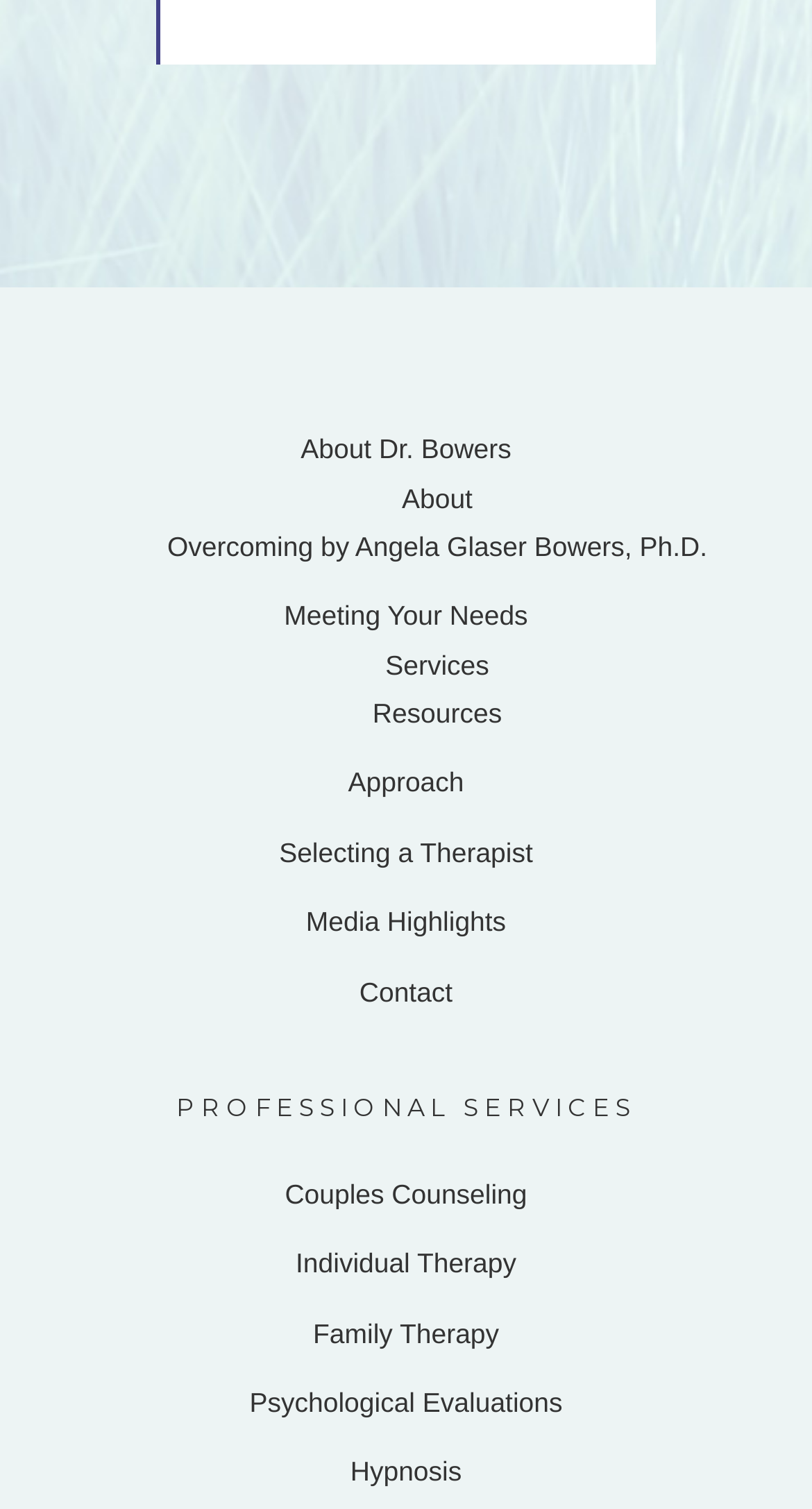Locate the bounding box of the UI element based on this description: "Map & directions". Provide four float numbers between 0 and 1 as [left, top, right, bottom].

None